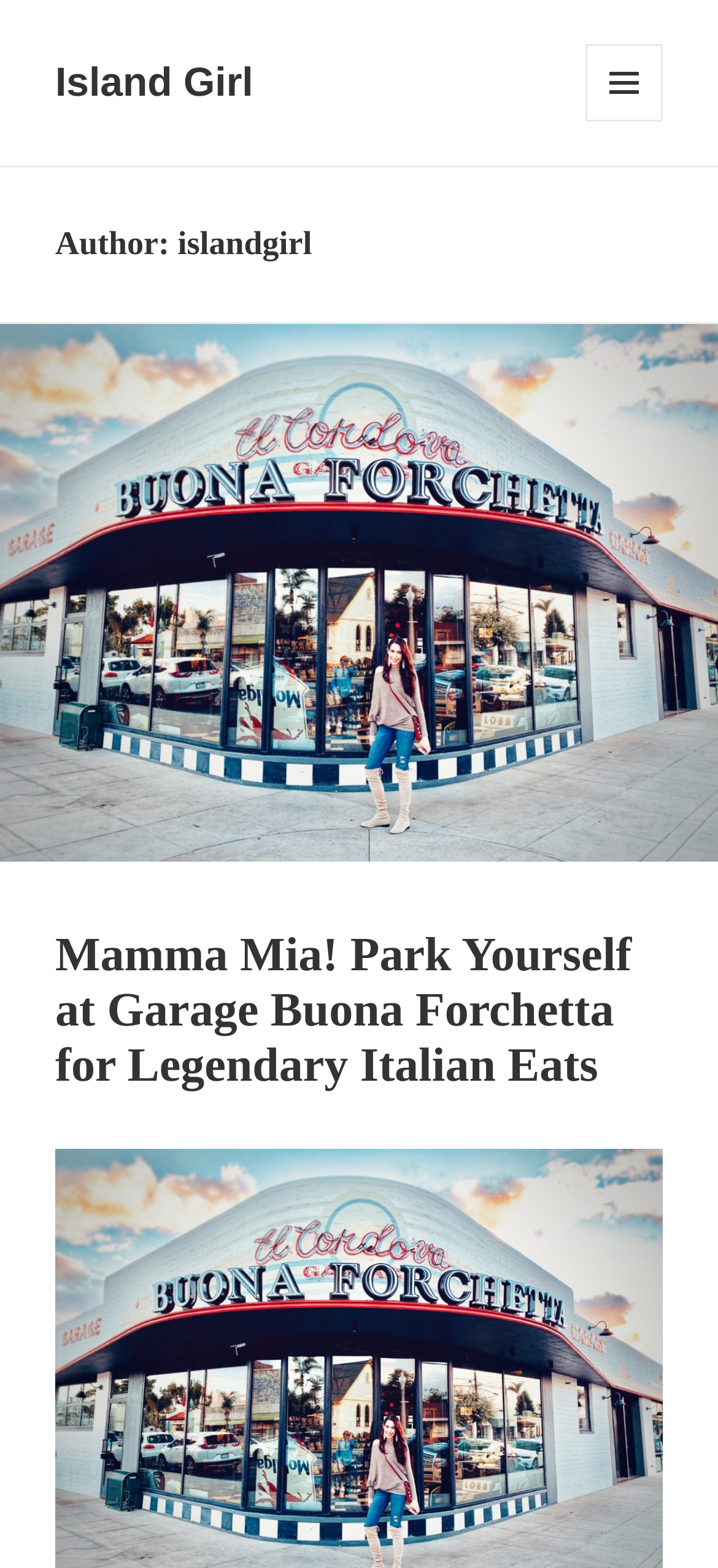How many links are on the webpage?
Using the image as a reference, give a one-word or short phrase answer.

3